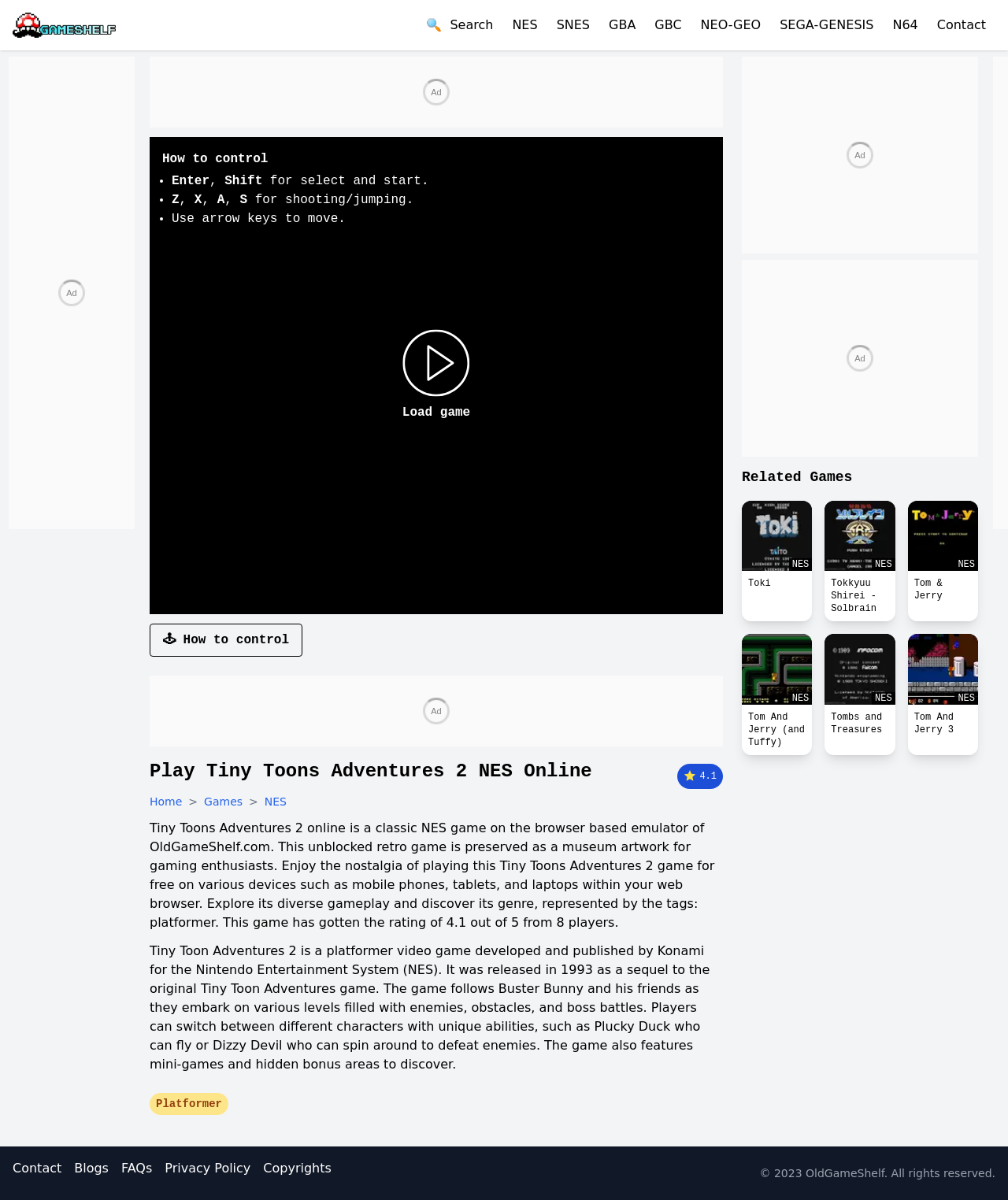What is the purpose of the 'Load game' button?
Using the information from the image, answer the question thoroughly.

The purpose of the 'Load game' button can be inferred from its location and text. It is likely that clicking this button will load the Tiny Toons Adventures 2 game for the user to play.